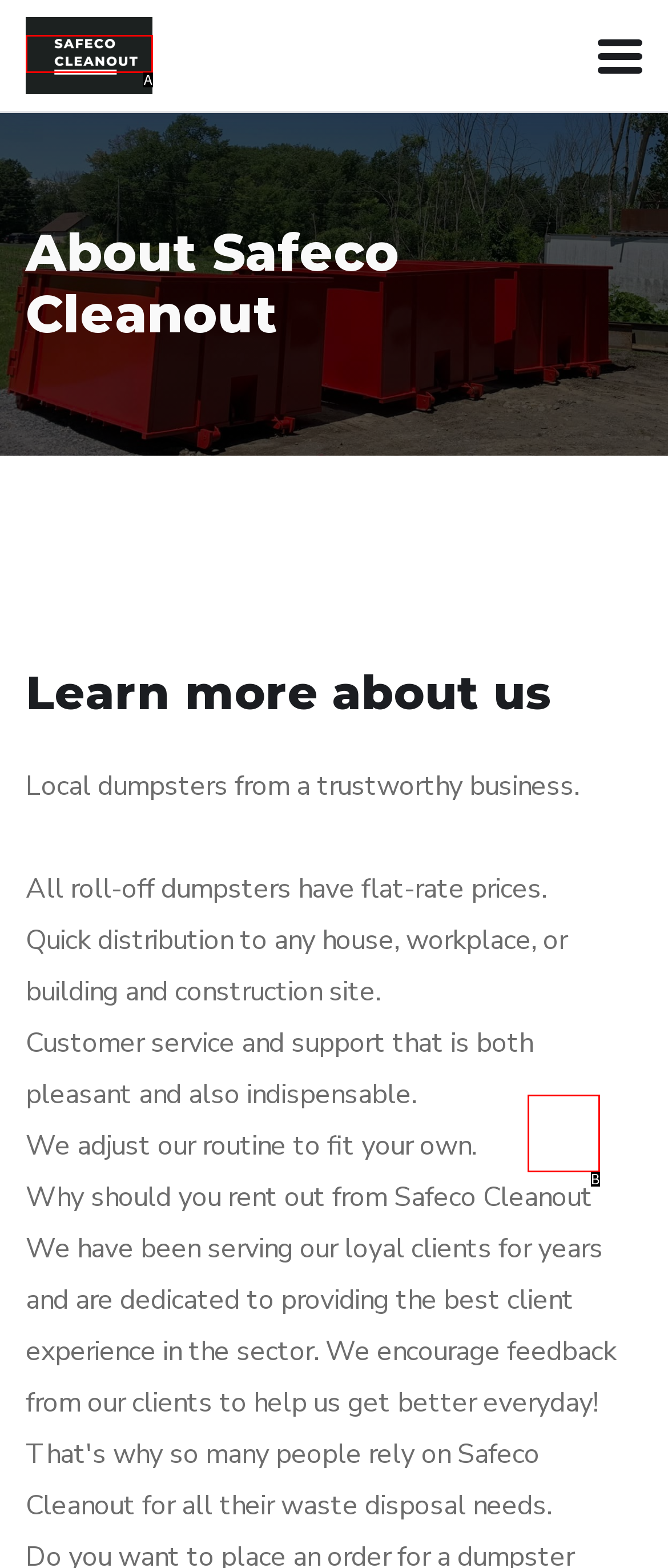Select the option that fits this description: parent_node: About Safeco Cleanout
Answer with the corresponding letter directly.

B